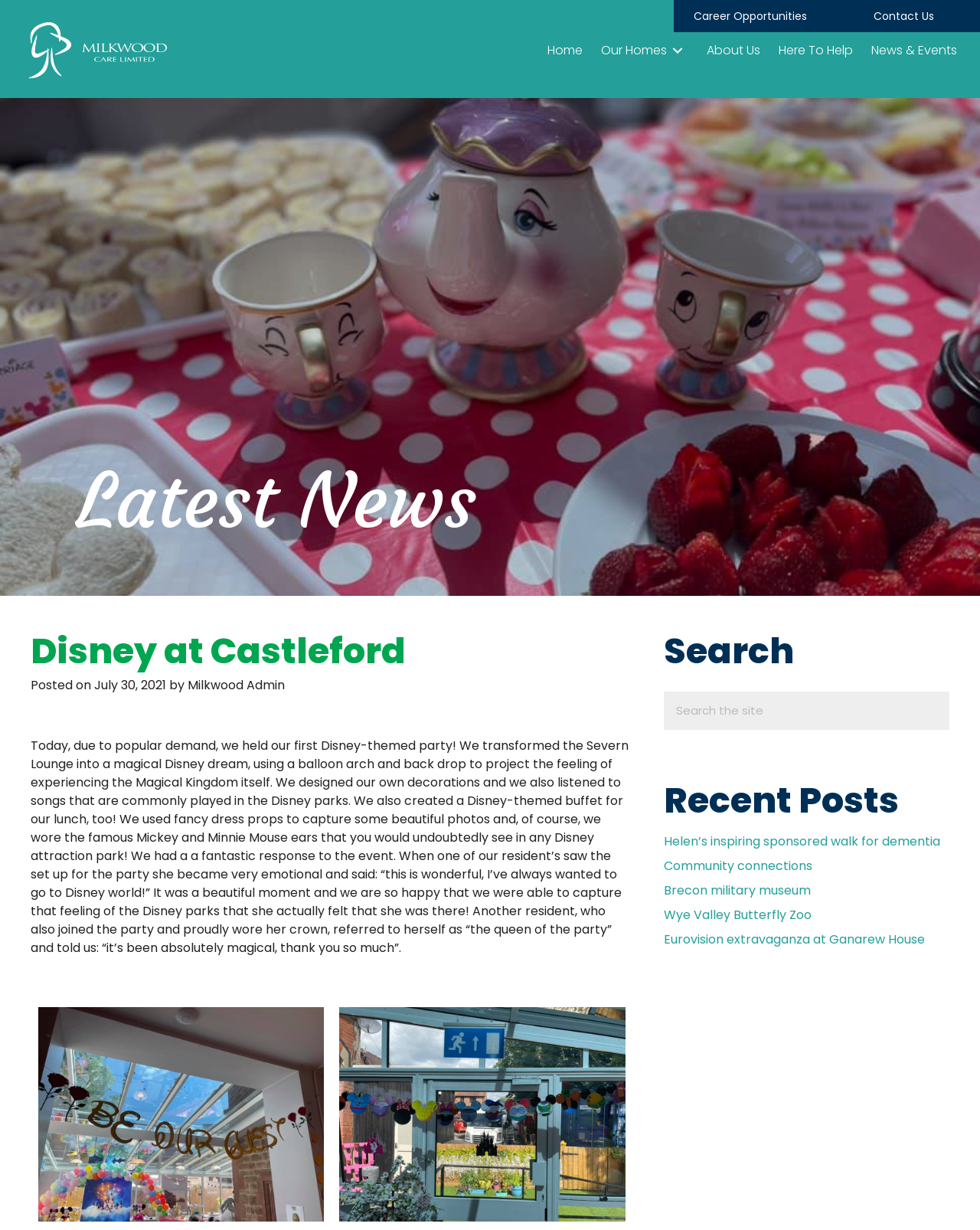Point out the bounding box coordinates of the section to click in order to follow this instruction: "View News & Events".

[0.881, 0.027, 0.984, 0.055]